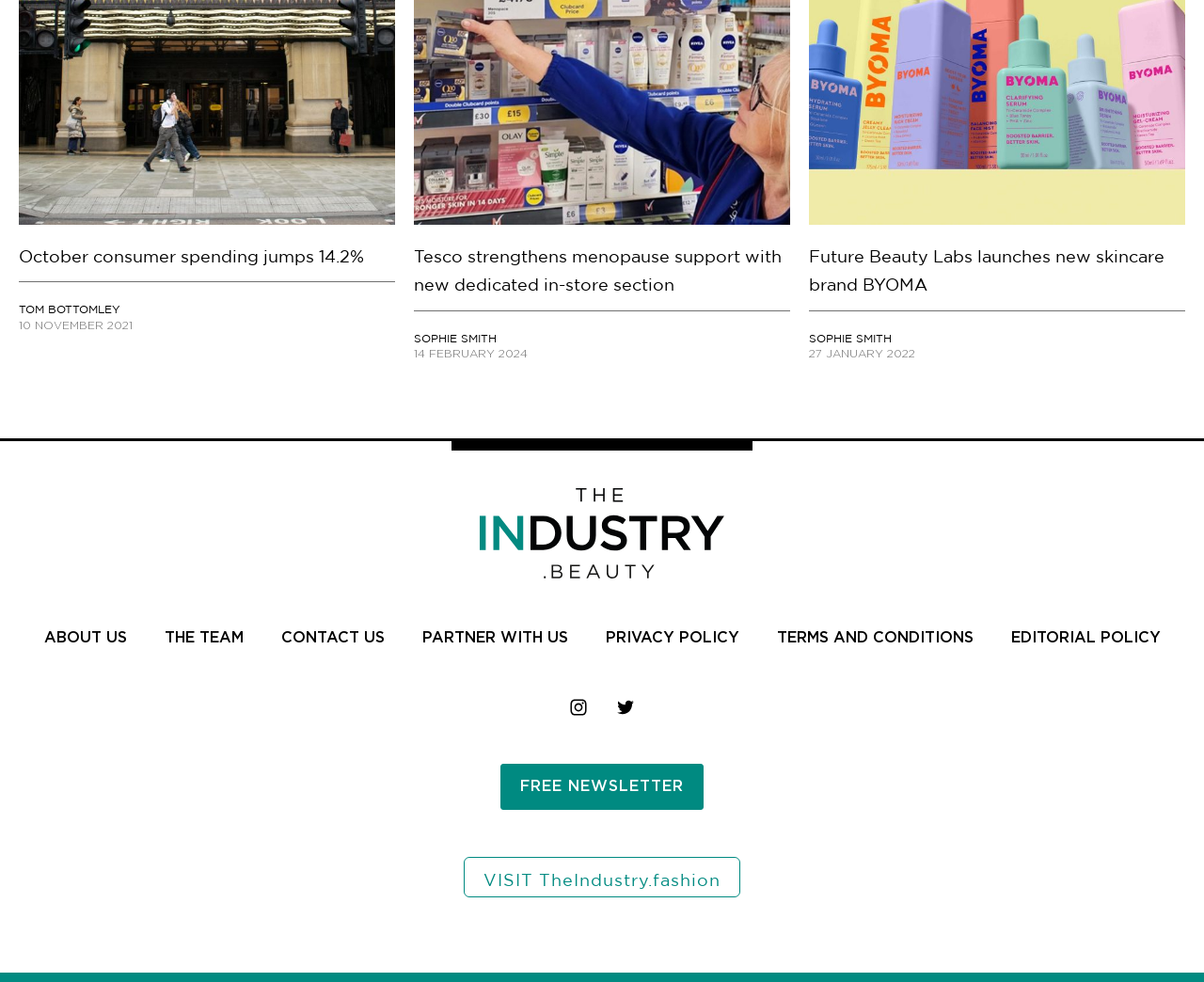Provide a one-word or brief phrase answer to the question:
What is the title of the first news article?

October consumer spending jumps 14.2%